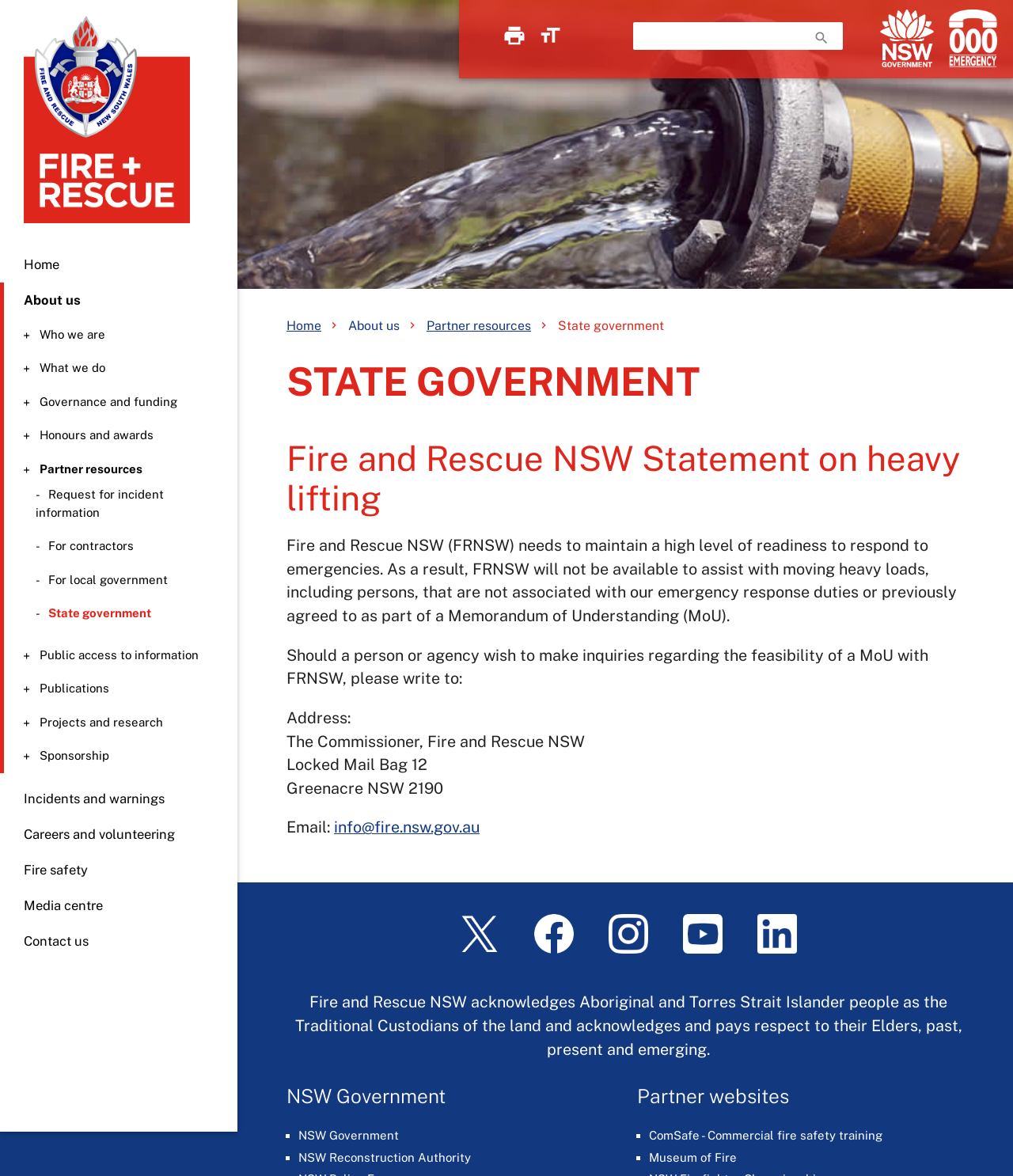What is the name of the organization?
Give a single word or phrase answer based on the content of the image.

Fire and Rescue NSW